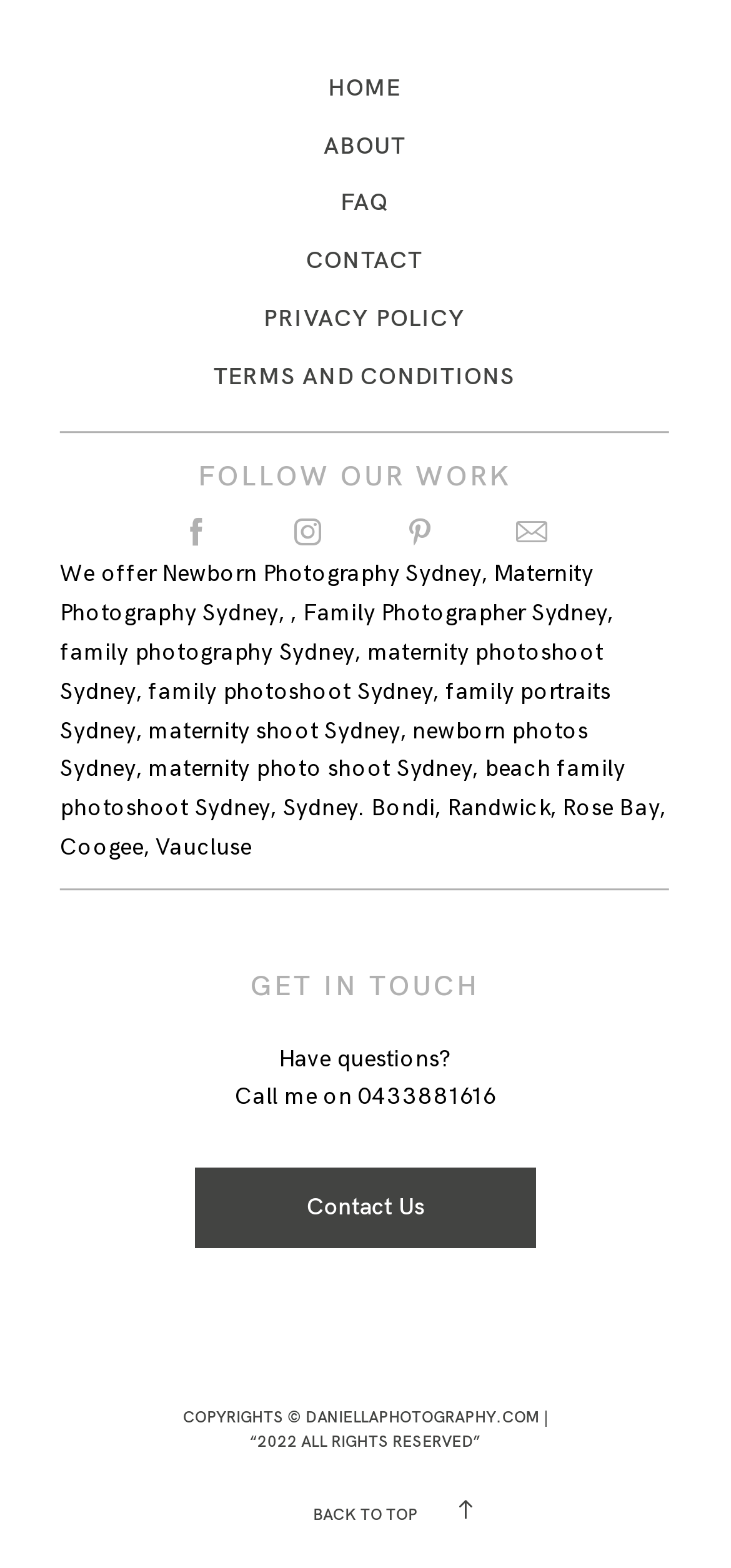Extract the bounding box coordinates of the UI element described: "About". Provide the coordinates in the format [left, top, right, bottom] with values ranging from 0 to 1.

[0.442, 0.083, 0.555, 0.102]